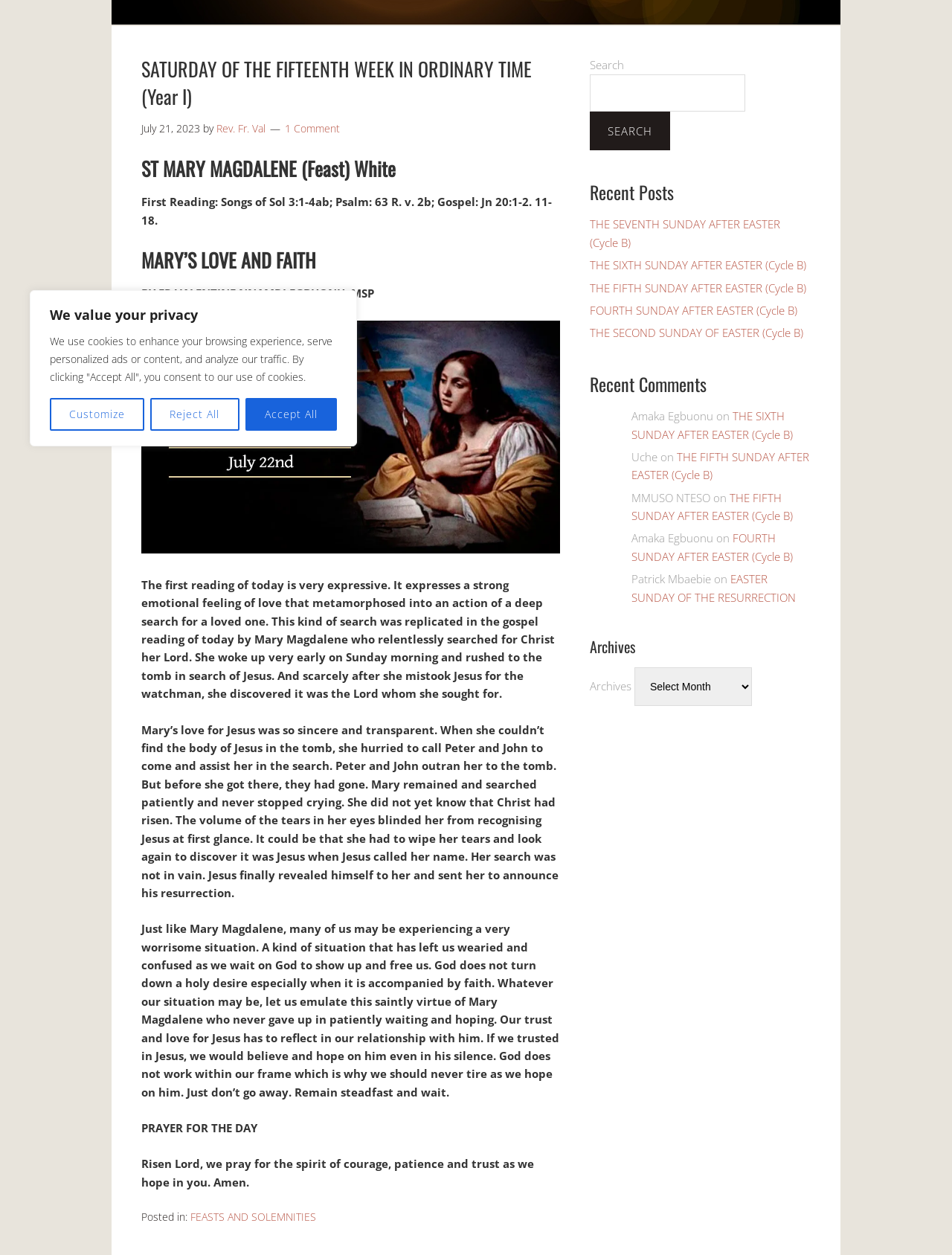Predict the bounding box for the UI component with the following description: "parent_node: SEARCH name="s"".

[0.62, 0.059, 0.783, 0.089]